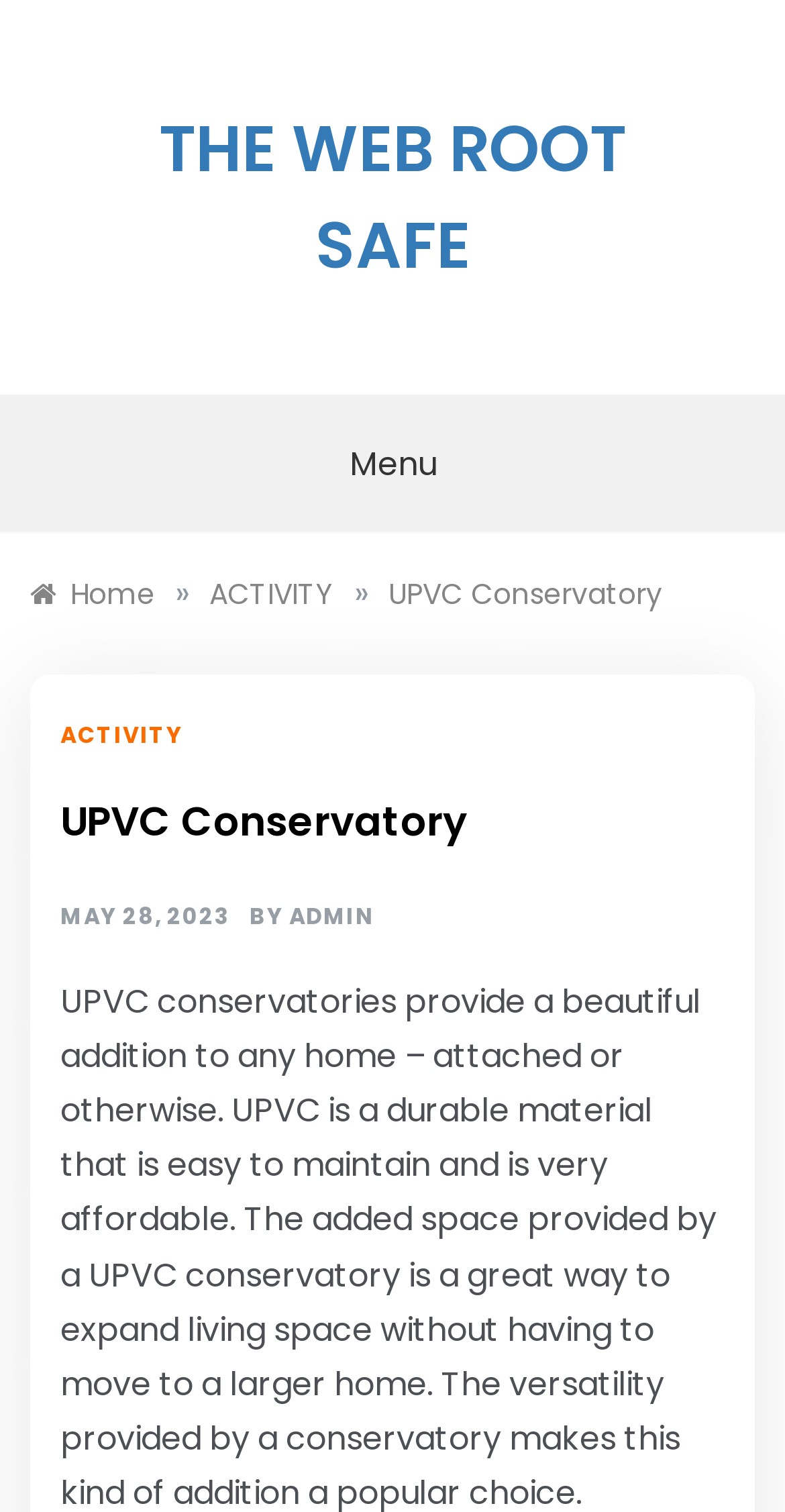Using the details from the image, please elaborate on the following question: What is the parent category of the current page?

By examining the breadcrumb navigation, I found that the current page 'UPVC Conservatory' is a subcategory of 'ACTIVITY', as indicated by the link 'ACTIVITY' preceding the current page link.